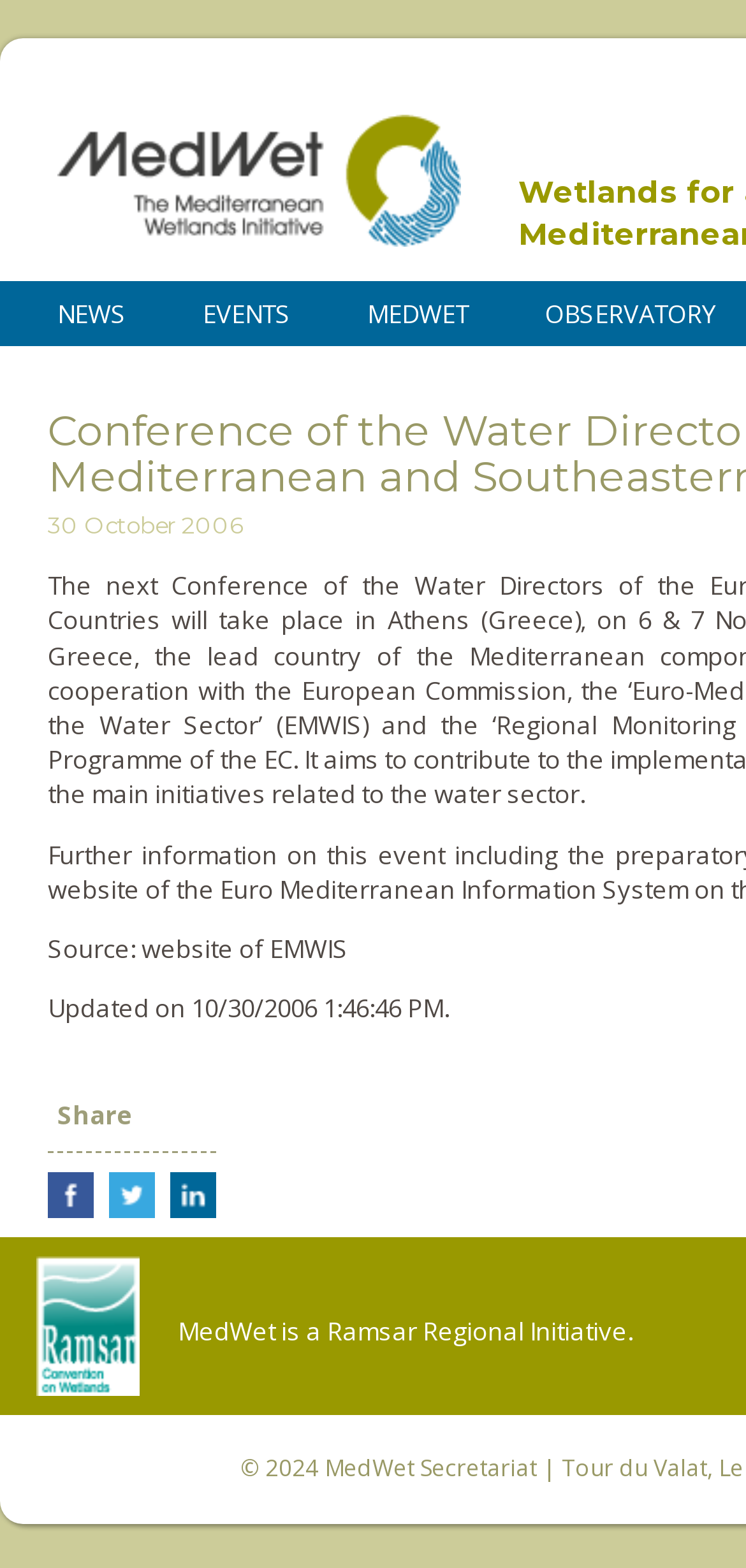How many social media platforms can you share on?
Can you give a detailed and elaborate answer to the question?

The webpage provides share links for three social media platforms: Facebook, Twitter, and LinkedIn. These links are located under the 'Share' heading and are labeled as 'Share on Facebook', 'Share on Twitter', and 'Share on LinkedIn'.